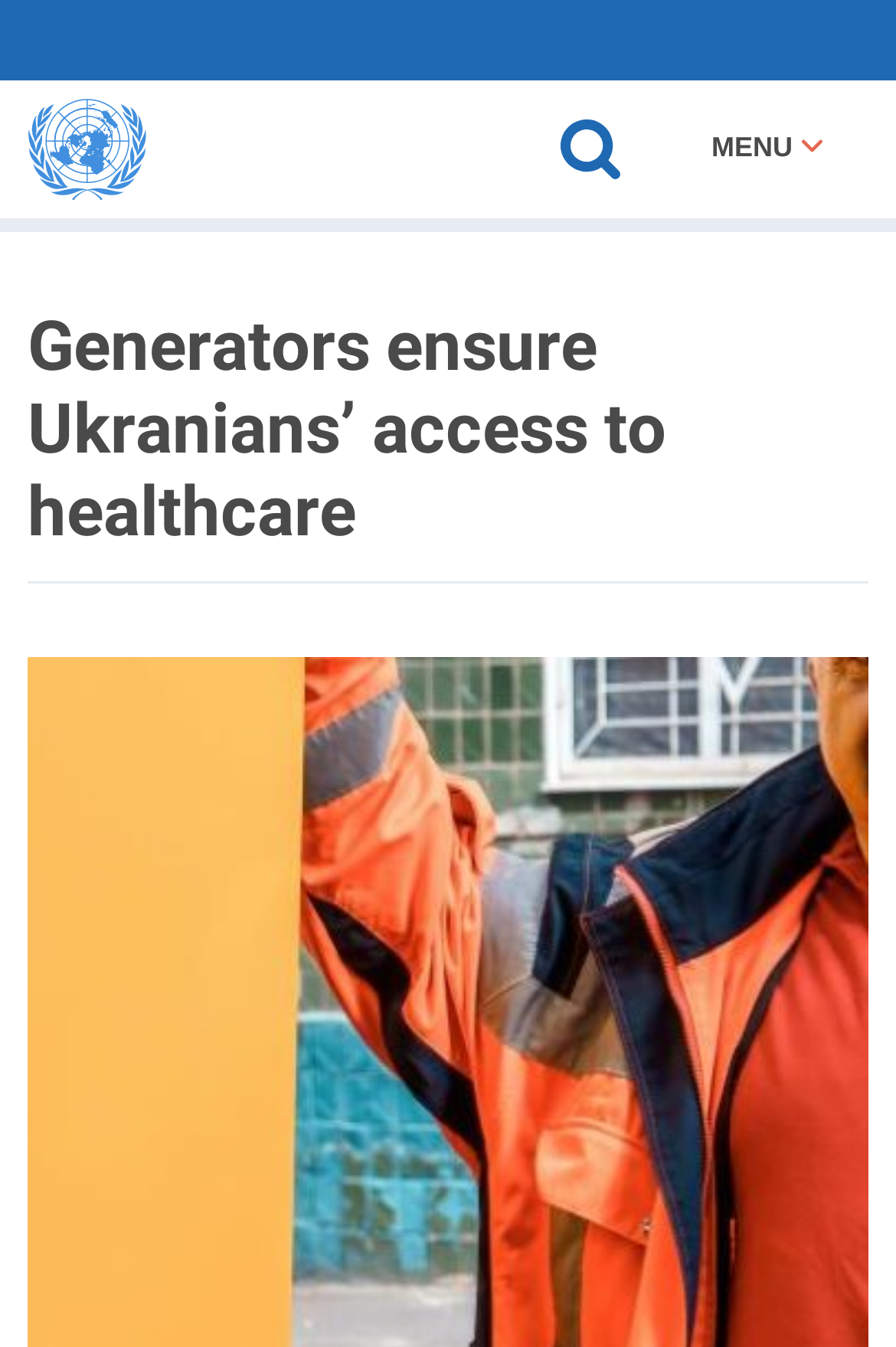Your task is to find and give the main heading text of the webpage.

Generators ensure Ukranians’ access to healthcare